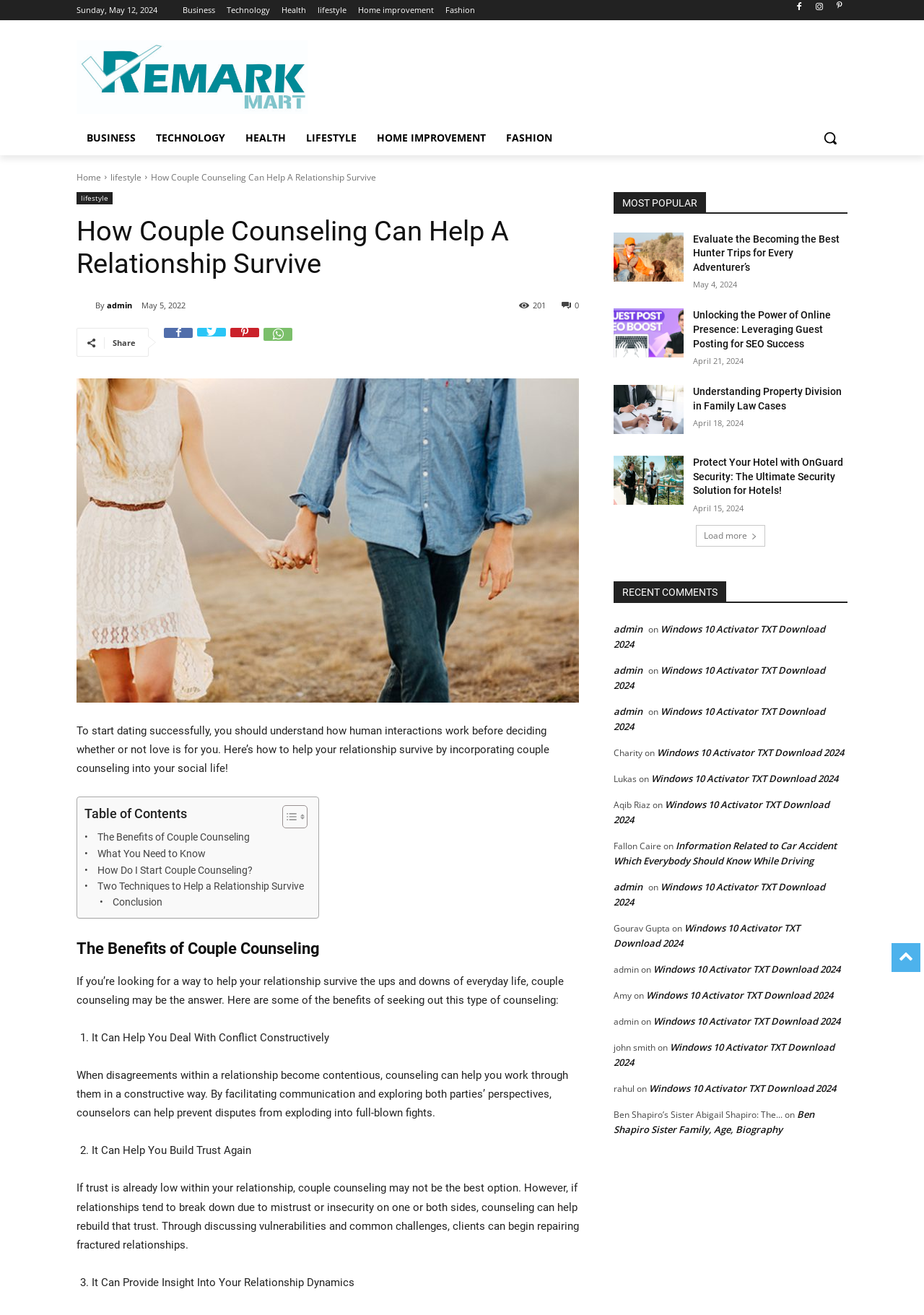How many links are there in the 'MOST POPULAR' section?
Refer to the screenshot and respond with a concise word or phrase.

4